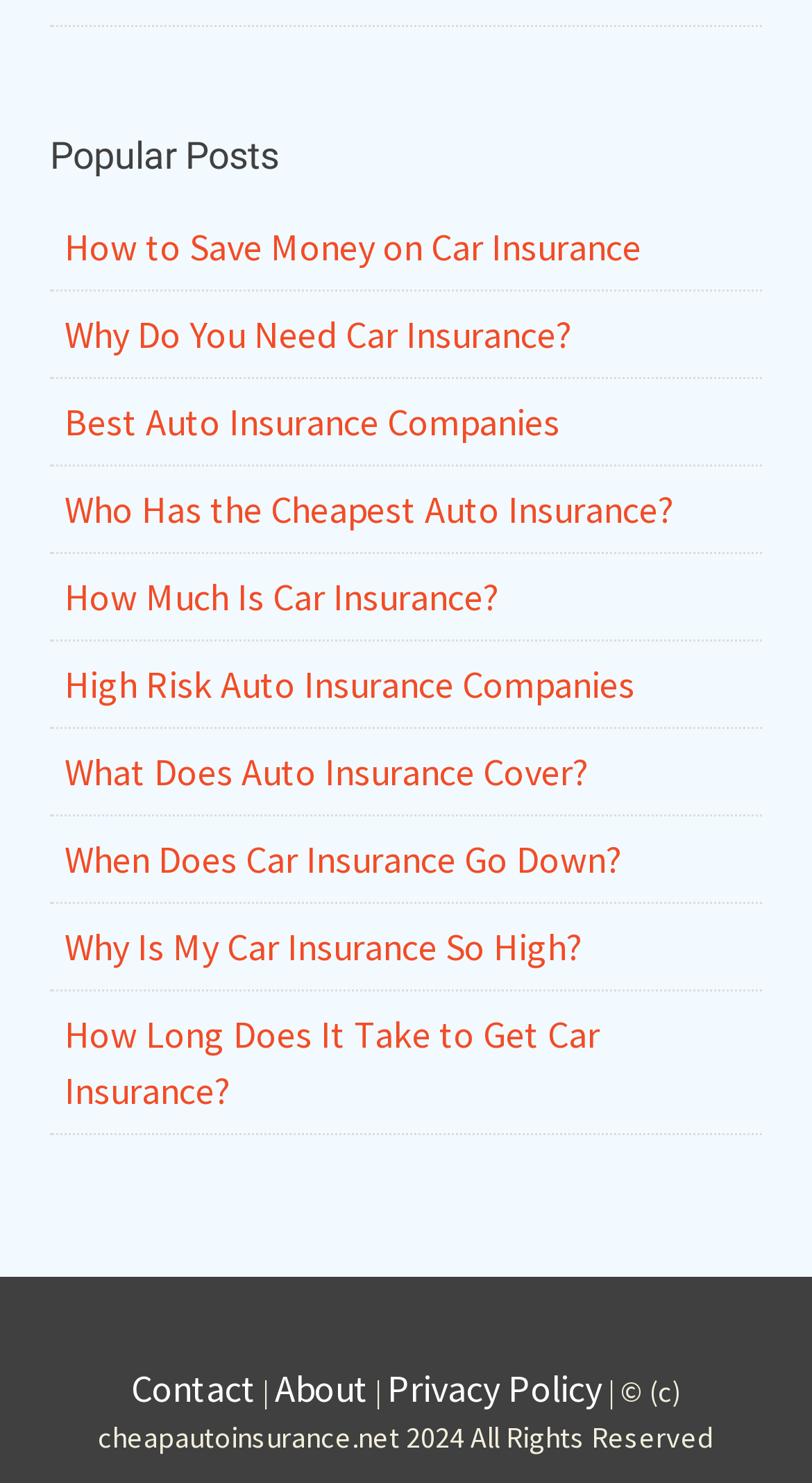Respond to the following query with just one word or a short phrase: 
How many links are related to car insurance?

9